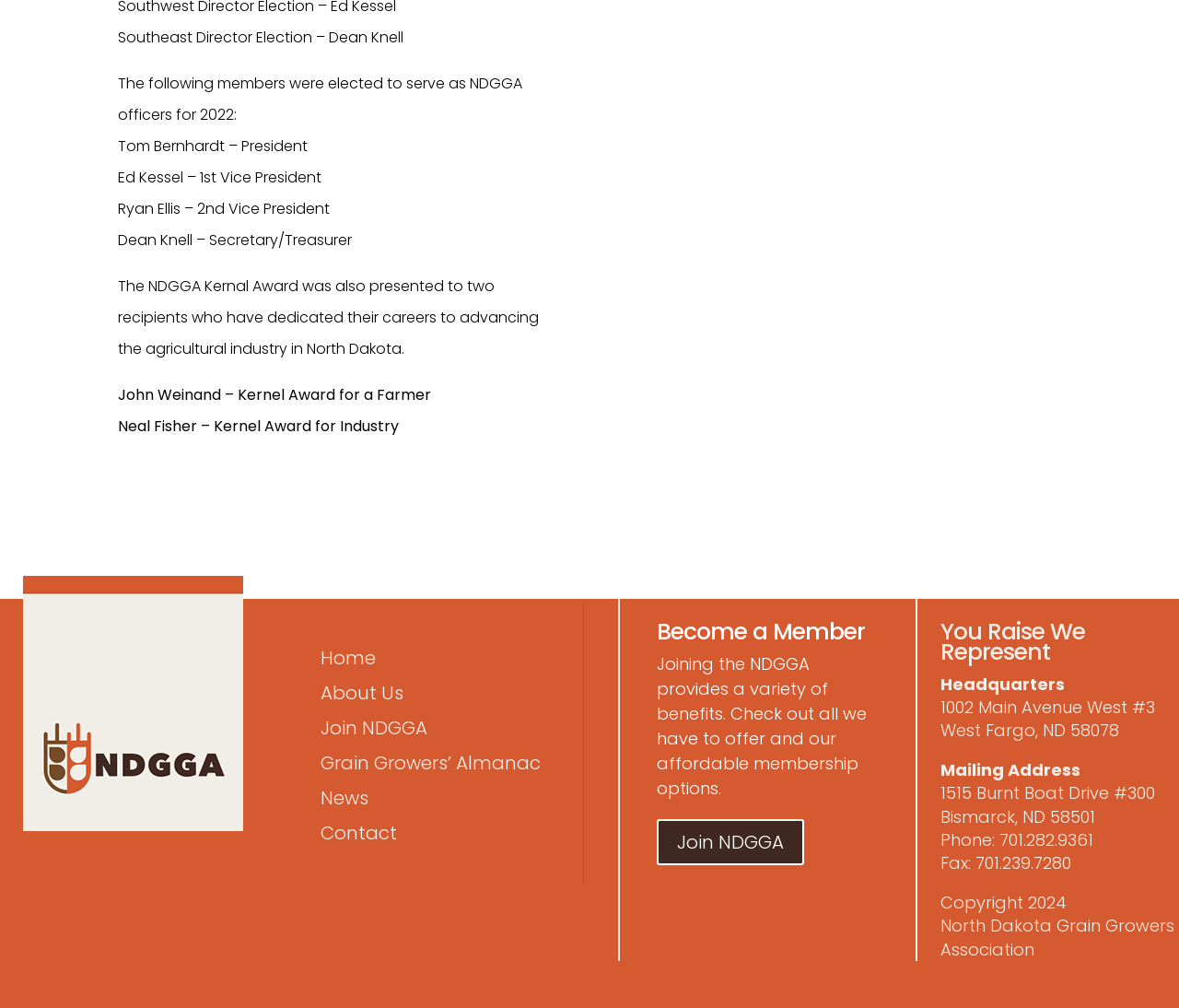Identify the bounding box coordinates for the UI element described as: "Join NDGGA". The coordinates should be provided as four floats between 0 and 1: [left, top, right, bottom].

[0.557, 0.813, 0.682, 0.858]